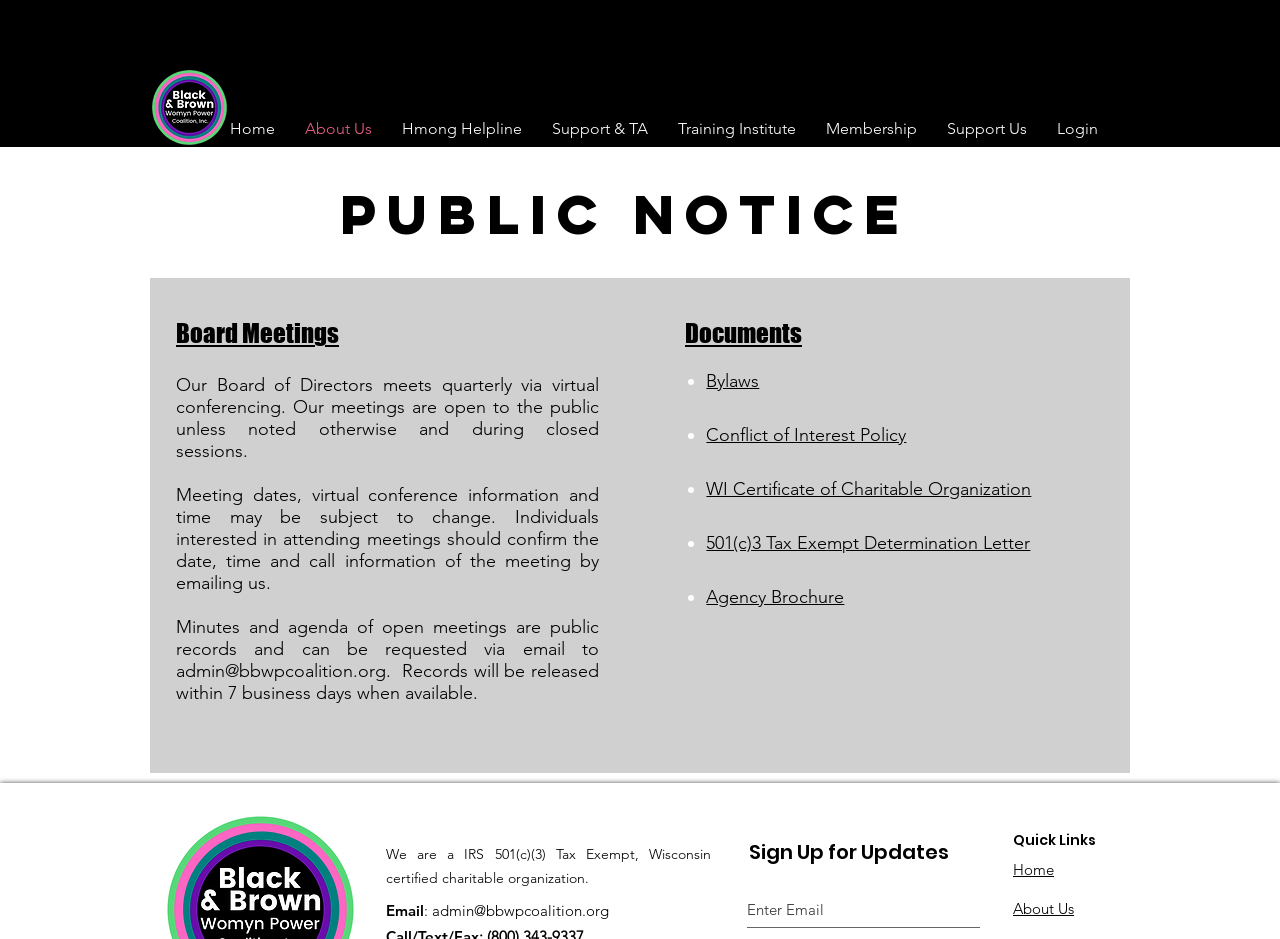Please determine the bounding box coordinates for the element that should be clicked to follow these instructions: "View public notice".

[0.246, 0.191, 0.73, 0.271]